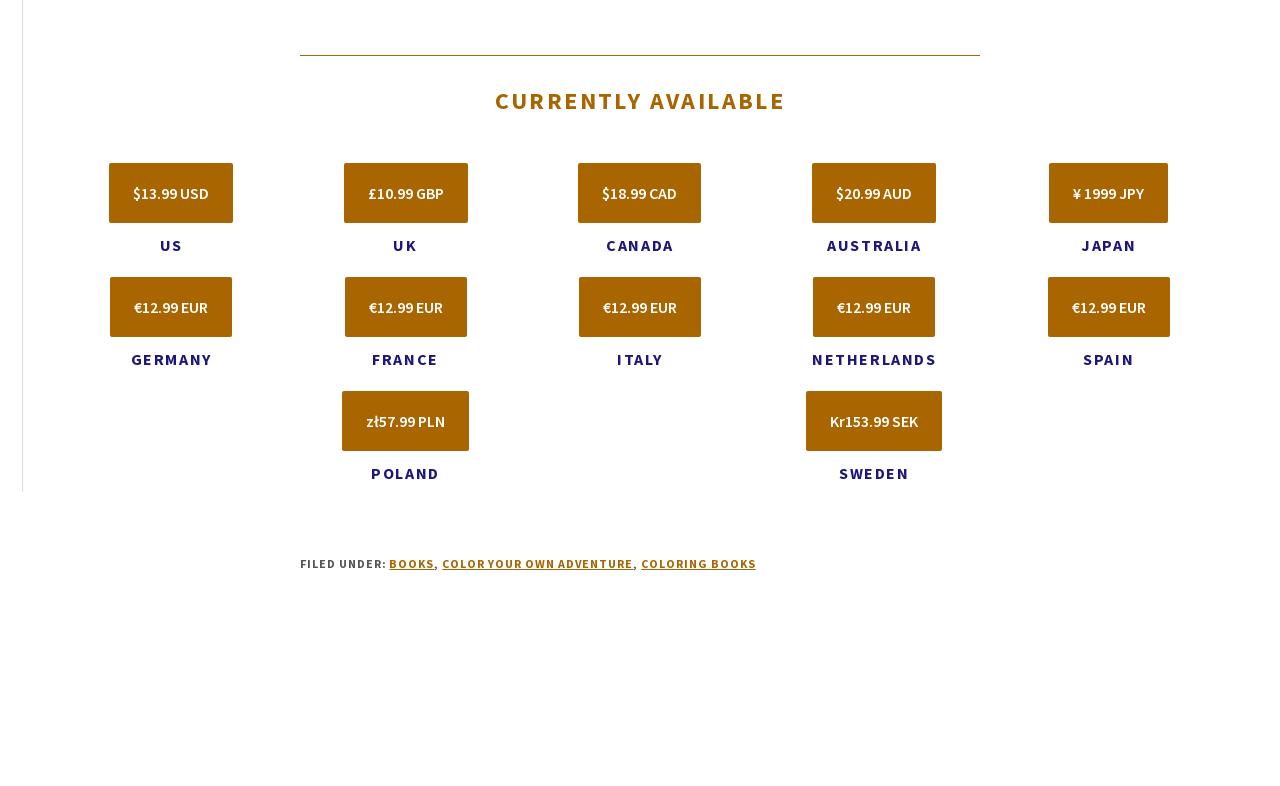What is the price in USD?
Based on the image, answer the question in a detailed manner.

The answer can be found by looking at the link element with the text '$13.99 USD' which is located at coordinates [0.085, 0.207, 0.182, 0.283]. This element is a child of the root element and is positioned horizontally.